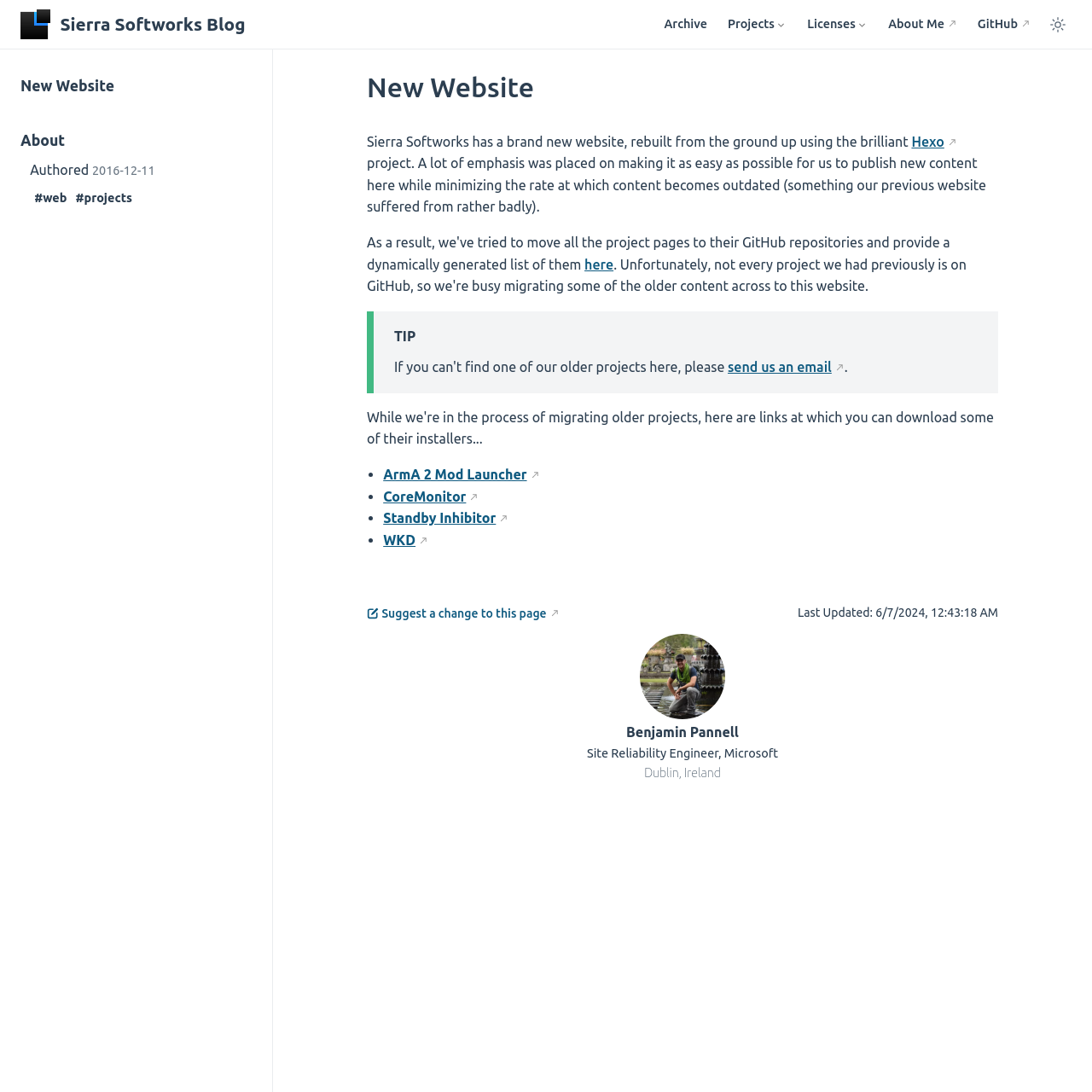Locate the bounding box coordinates of the clickable region to complete the following instruction: "view about me."

[0.813, 0.013, 0.876, 0.031]